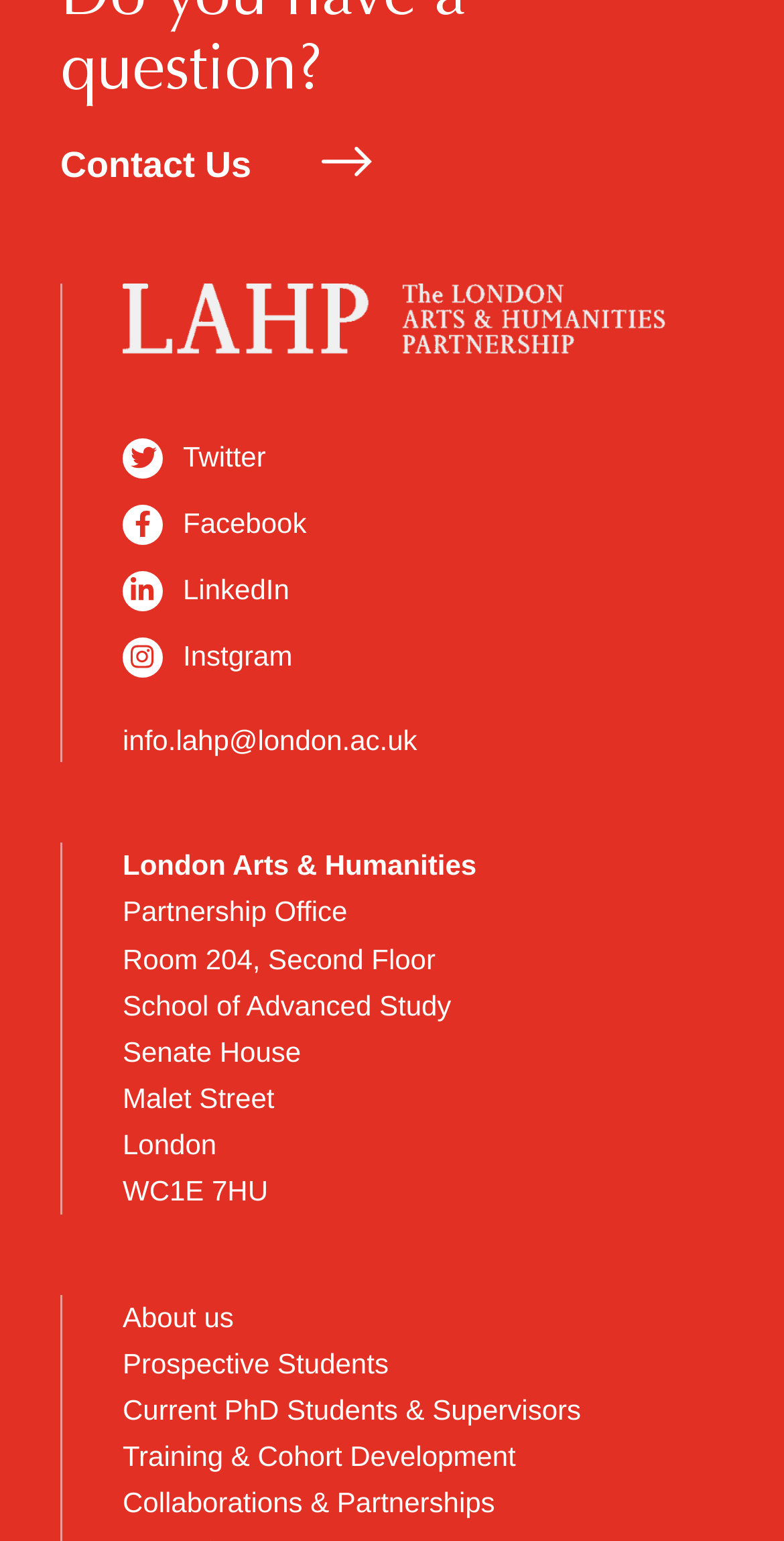What is the email address of the partnership office?
Using the image, provide a concise answer in one word or a short phrase.

info.lahp@london.ac.uk